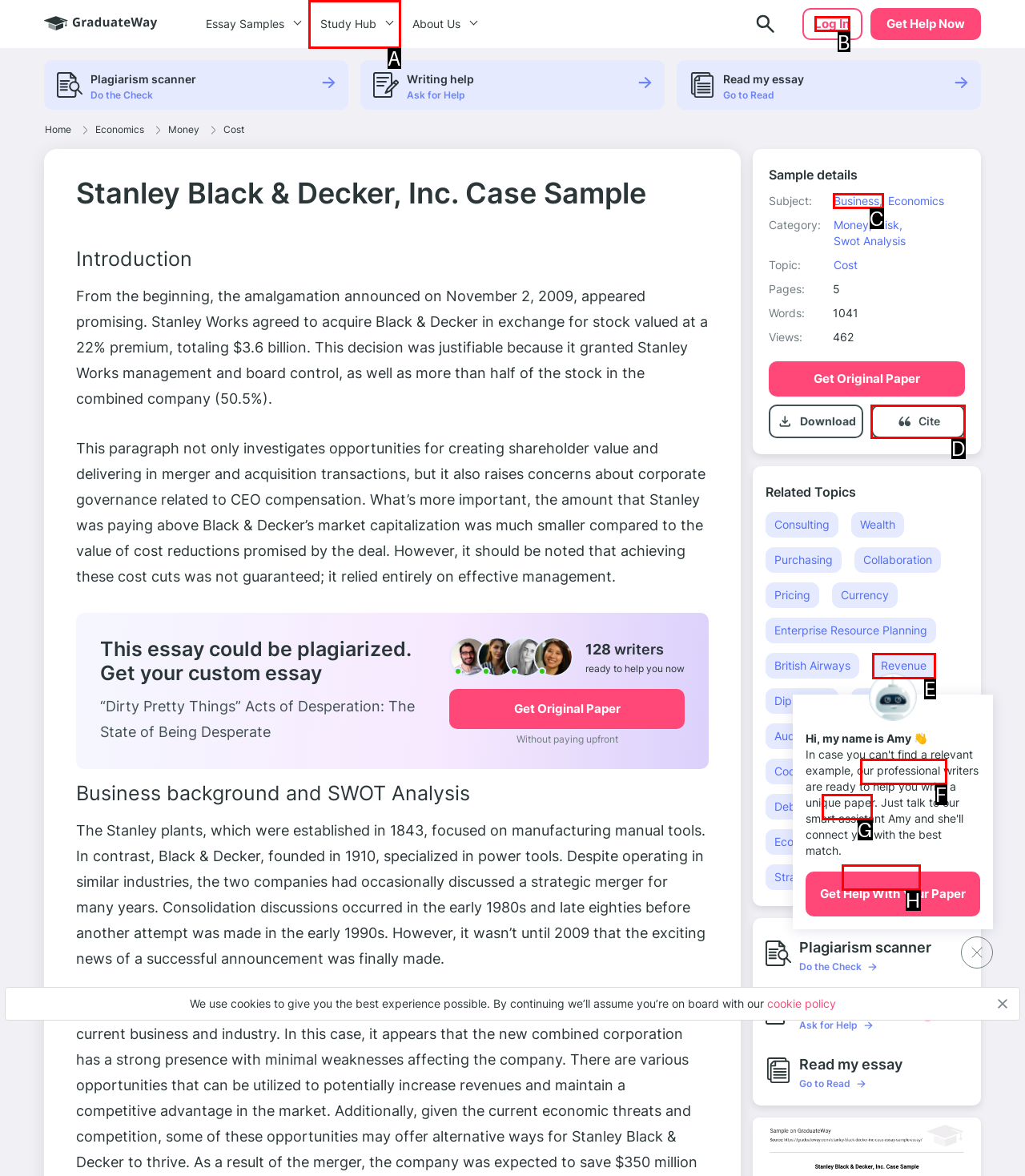Show which HTML element I need to click to perform this task: Click the 'Log In' button Answer with the letter of the correct choice.

B